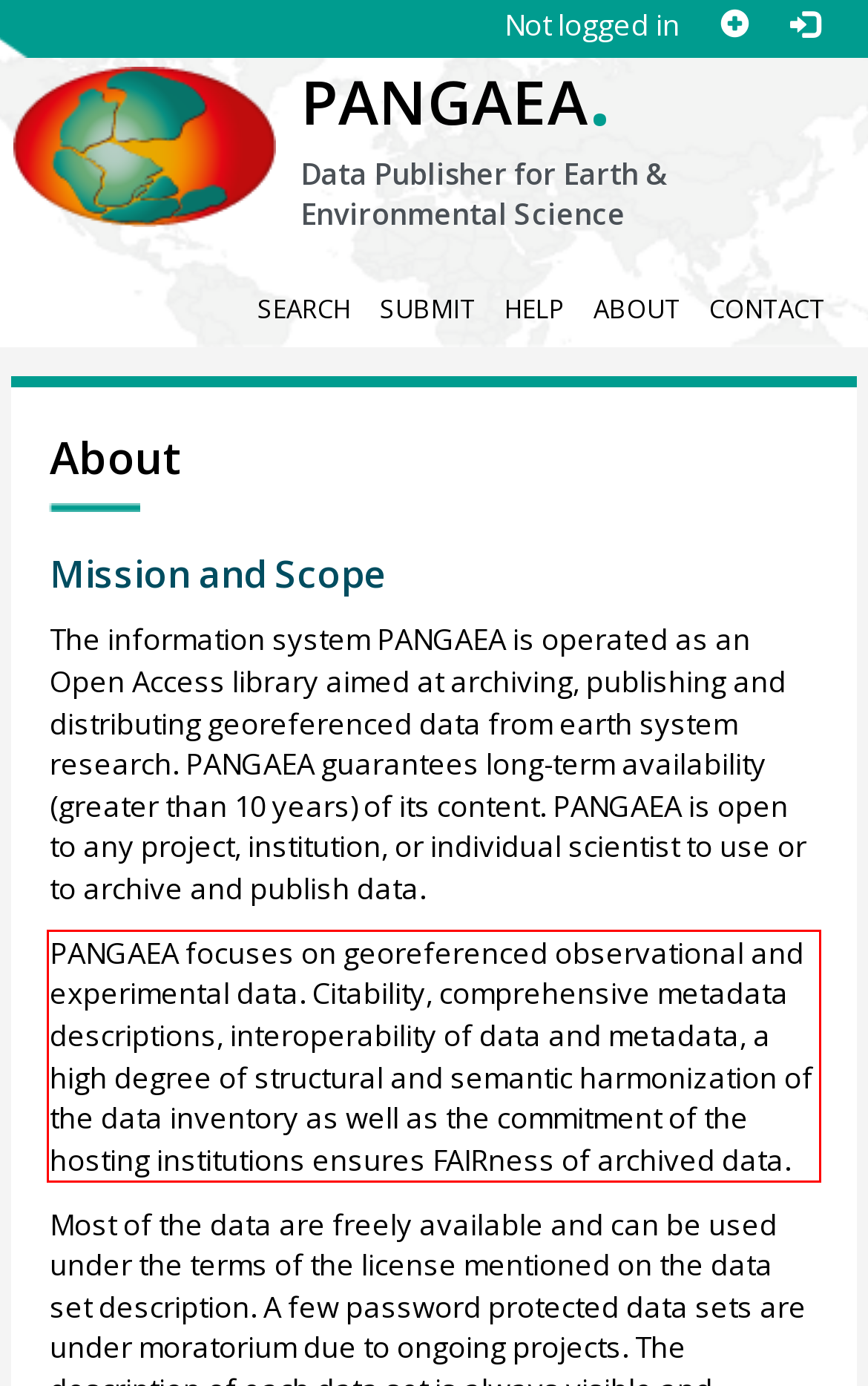Within the provided webpage screenshot, find the red rectangle bounding box and perform OCR to obtain the text content.

PANGAEA focuses on georeferenced observational and experimental data. Citability, comprehensive metadata descriptions, interoperability of data and metadata, a high degree of structural and semantic harmonization of the data inventory as well as the commitment of the hosting institutions ensures FAIRness of archived data.